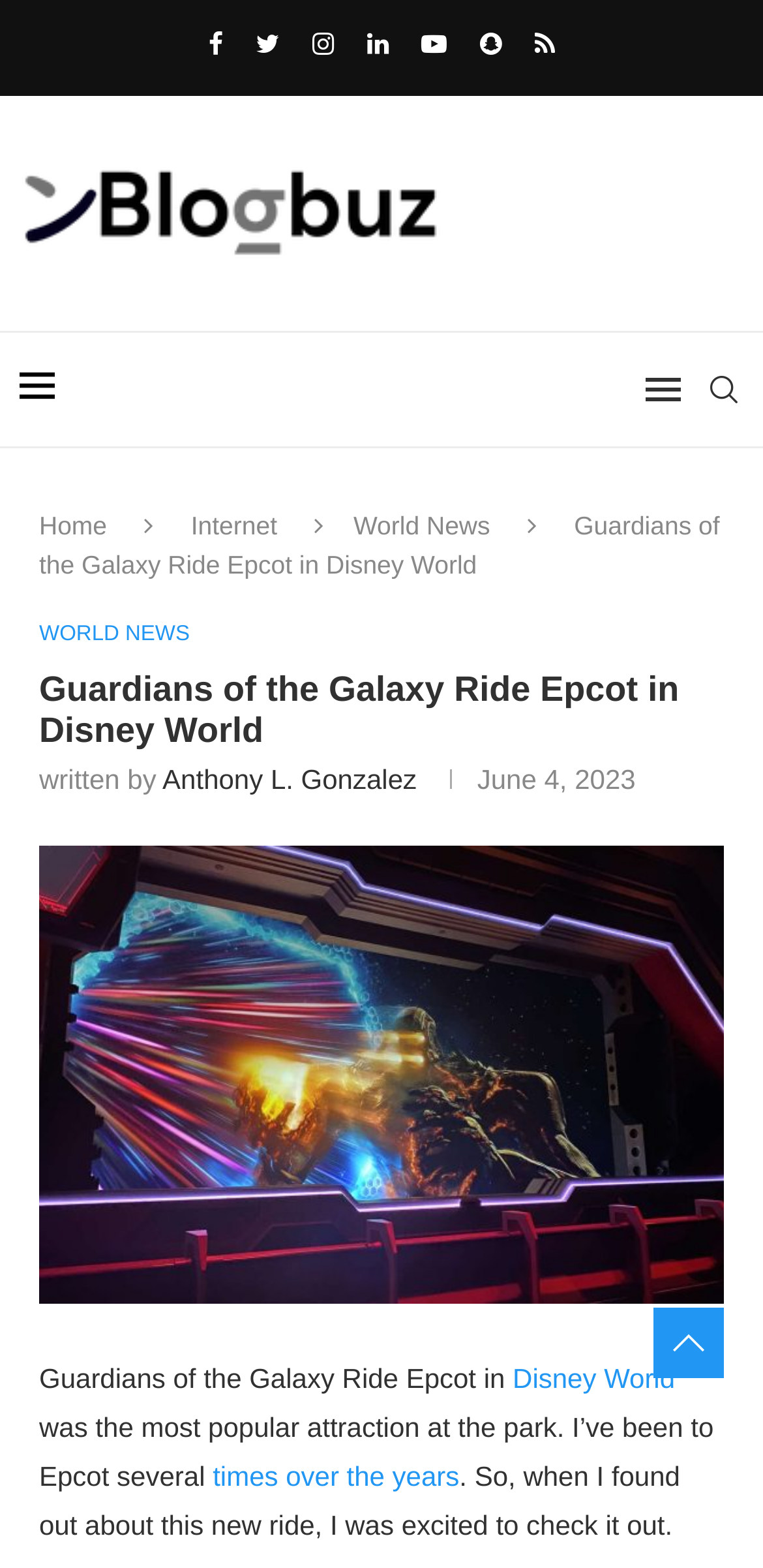Analyze the image and answer the question with as much detail as possible: 
Who wrote the article about the Guardians of the Galaxy Ride?

The author of the article is mentioned in the webpage as 'written by Anthony L. Gonzalez', which is located below the title of the webpage.